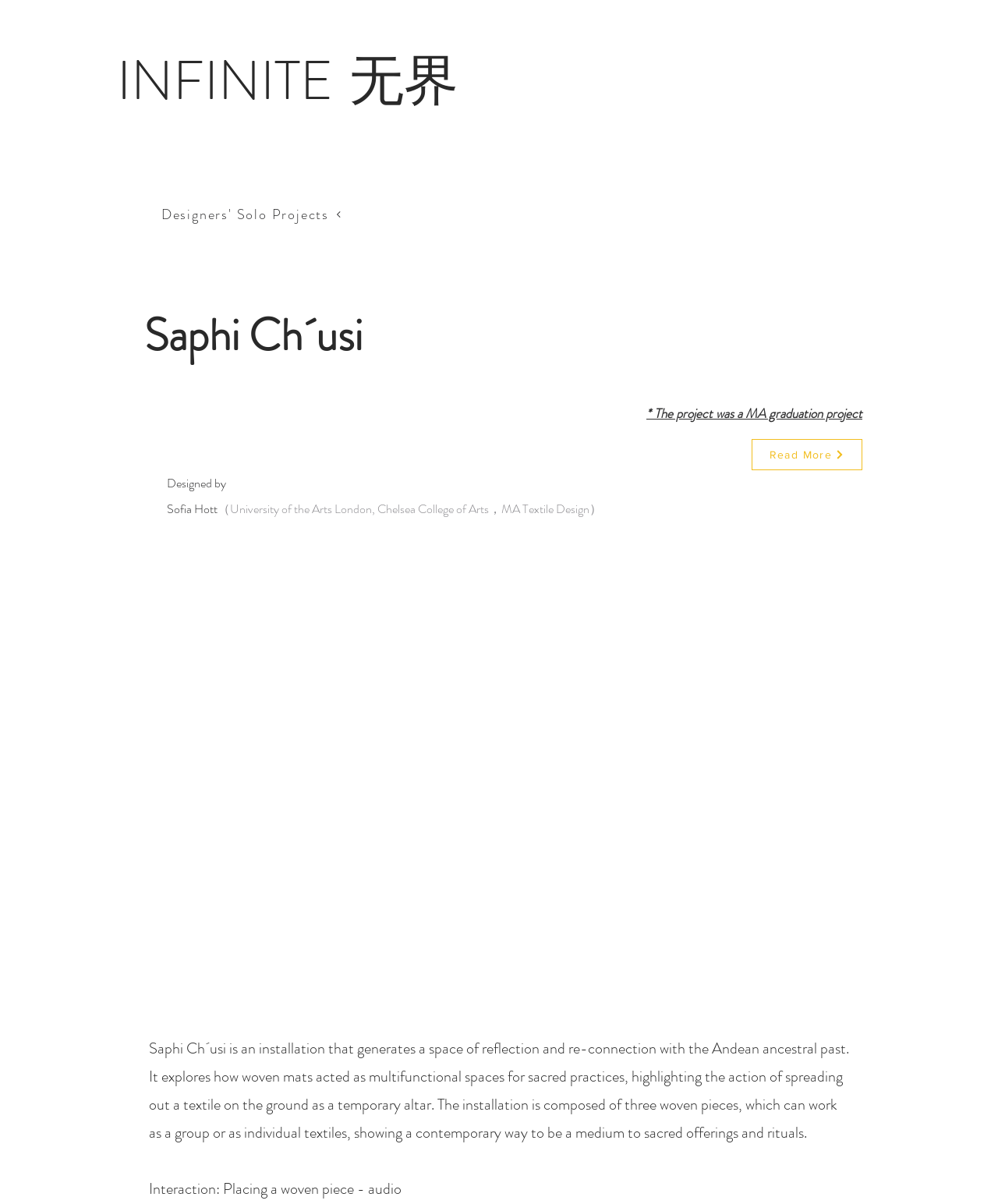Please predict the bounding box coordinates (top-left x, top-left y, bottom-right x, bottom-right y) for the UI element in the screenshot that fits the description: Read More

[0.753, 0.365, 0.864, 0.391]